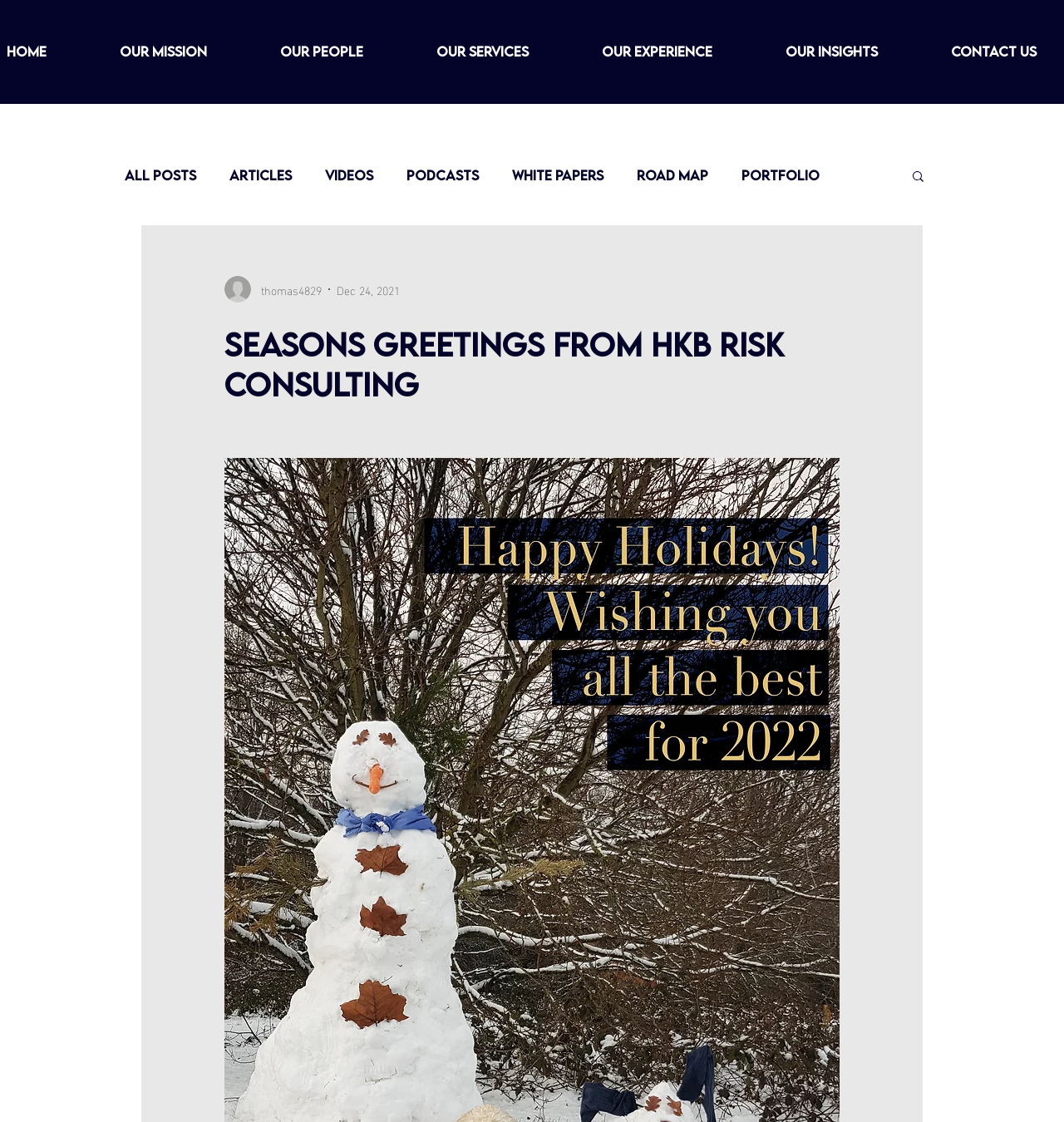Your task is to extract the text of the main heading from the webpage.

Seasons Greetings from HKB Risk Consulting